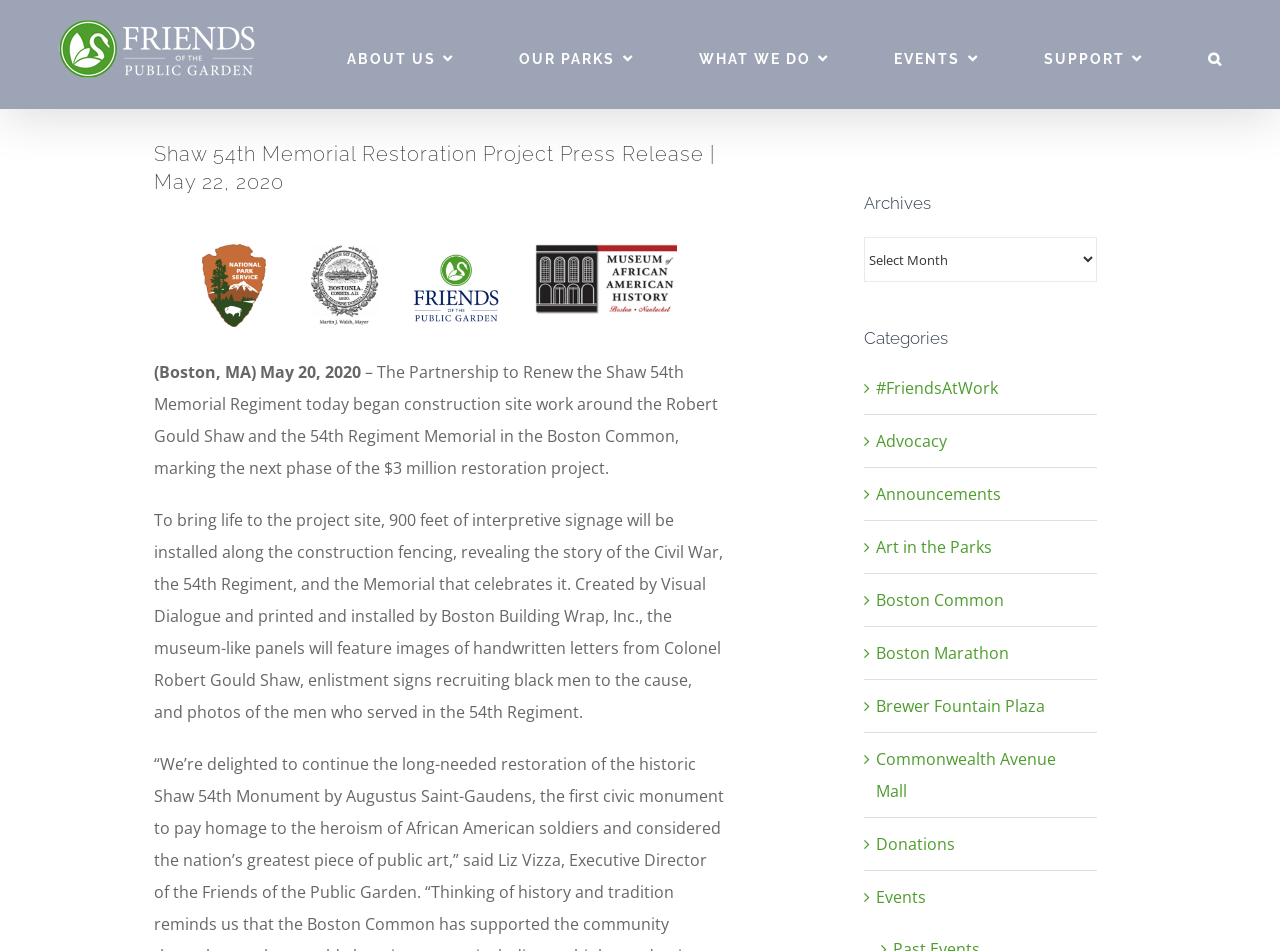Bounding box coordinates are specified in the format (top-left x, top-left y, bottom-right x, bottom-right y). All values are floating point numbers bounded between 0 and 1. Please provide the bounding box coordinate of the region this sentence describes: Art in the Parks

[0.684, 0.559, 0.849, 0.592]